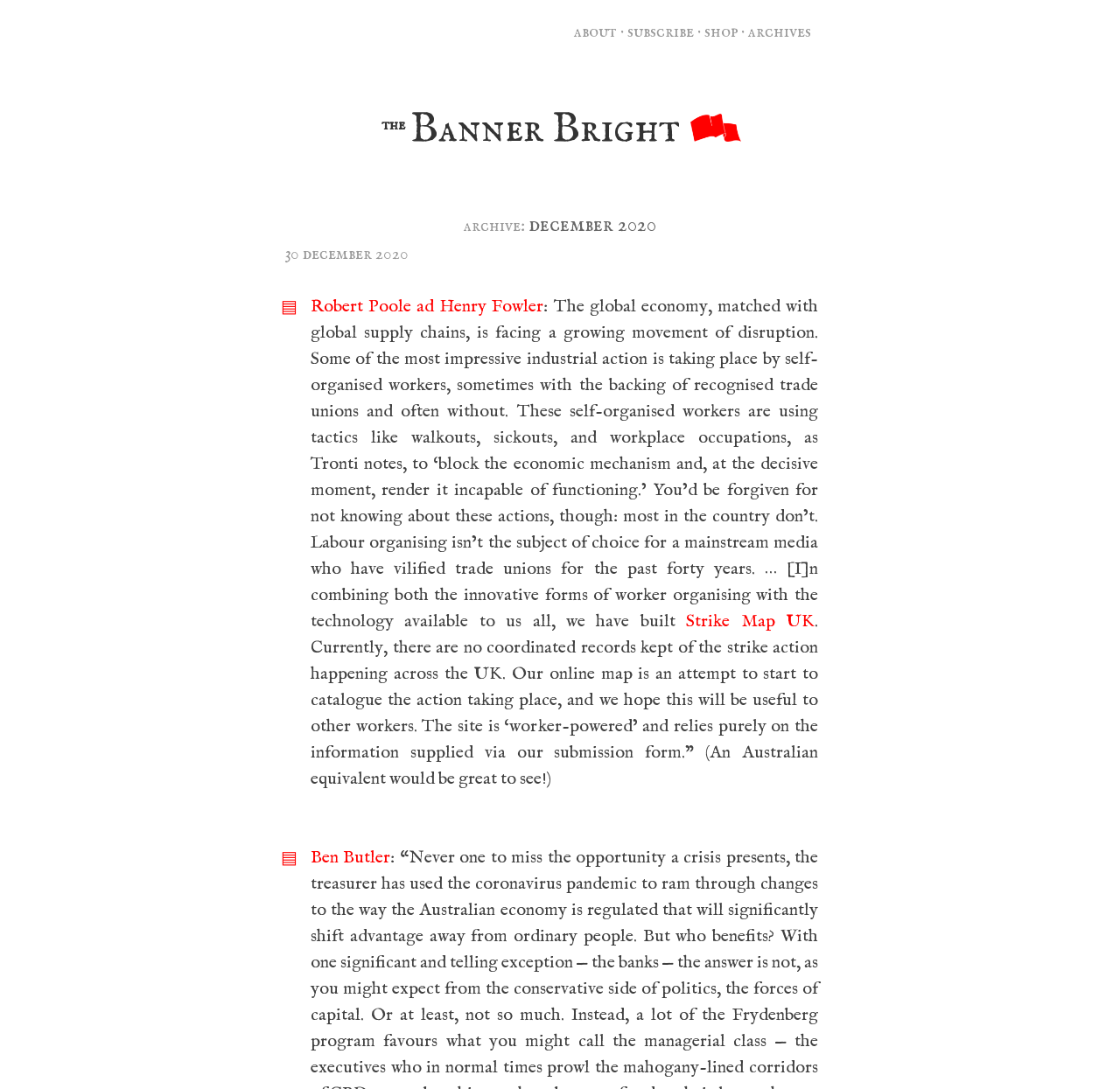Identify the bounding box of the UI element described as follows: "the Banner Bright". Provide the coordinates as four float numbers in the range of 0 to 1 [left, top, right, bottom].

[0.338, 0.095, 0.662, 0.143]